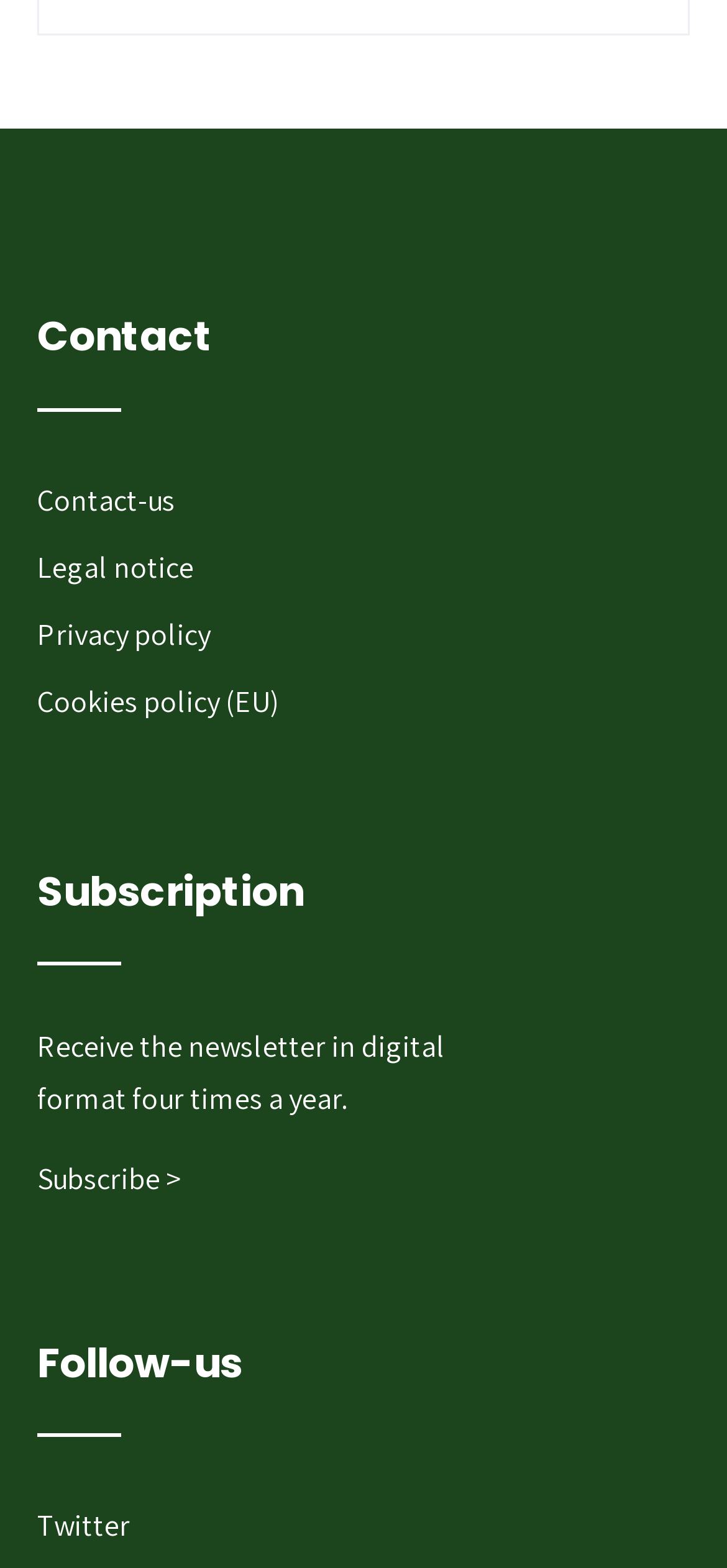Give a one-word or phrase response to the following question: What is the format of the newsletter?

Digital